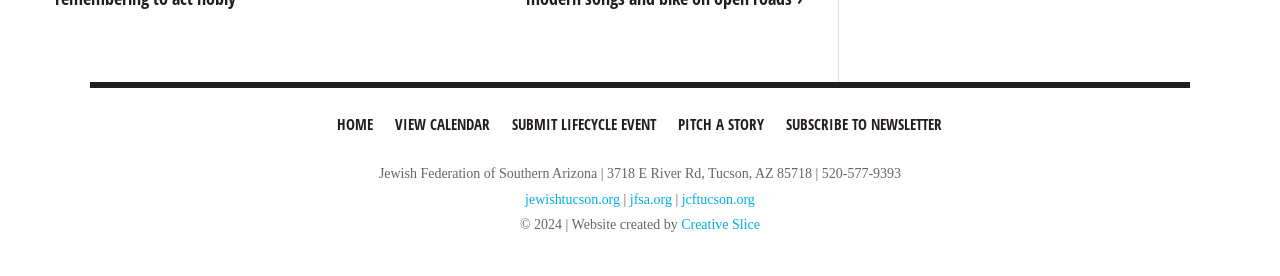Refer to the image and provide a thorough answer to this question:
How many links are there in the top navigation menu?

I counted the number of link elements in the top navigation menu, which are 'HOME', 'VIEW CALENDAR', 'SUBMIT LIFECYCLE EVENT', 'PITCH A STORY', and 'SUBSCRIBE TO NEWSLETTER'.